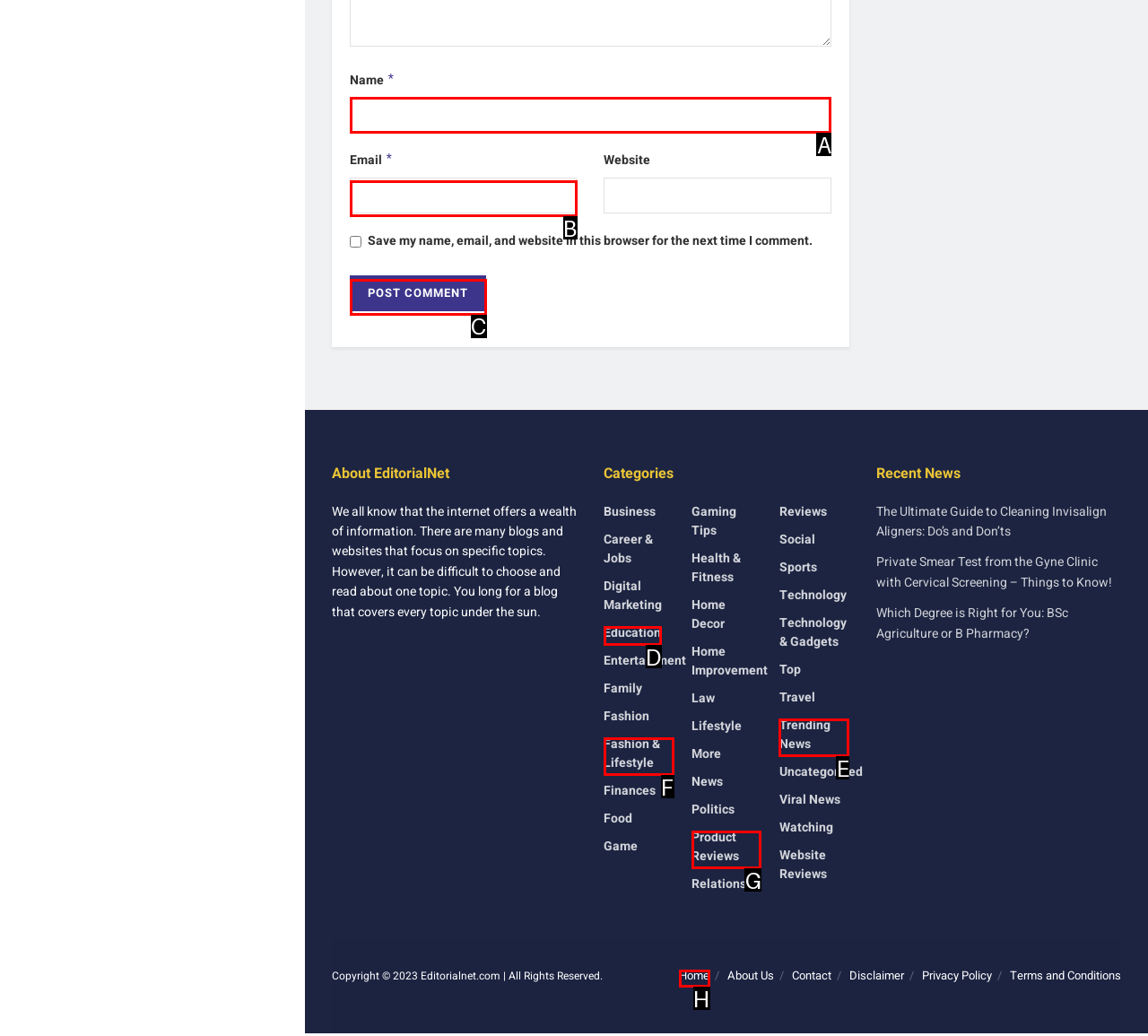Indicate which red-bounded element should be clicked to perform the task: Enter your name Answer with the letter of the correct option.

A